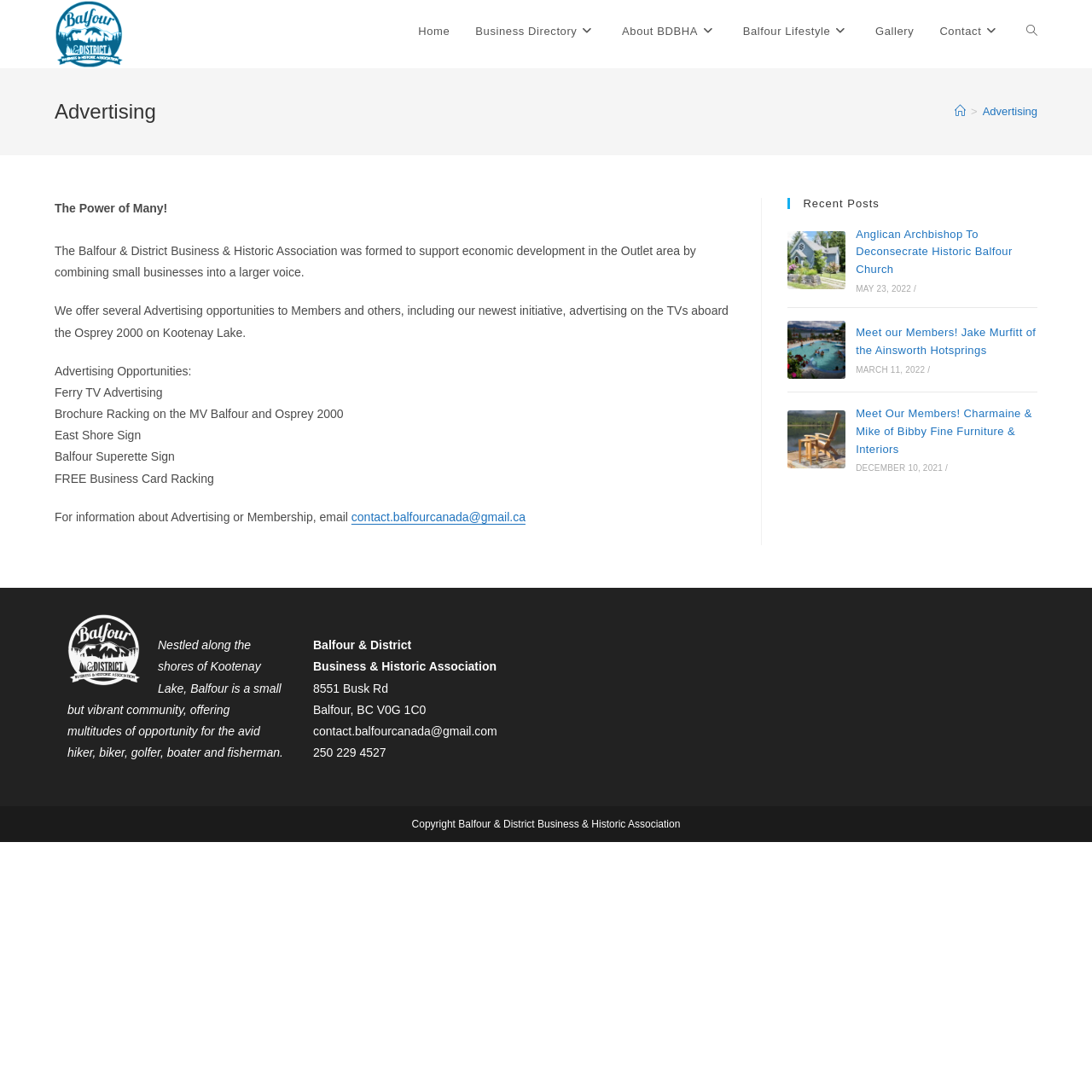Describe the webpage in detail, including text, images, and layout.

The webpage is about the Balfour & District Business & Historic Association, which aims to support economic development in the Outlet area by combining small businesses into a larger voice. 

At the top of the page, there is a logo and a navigation menu with links to different sections of the website, including Home, Business Directory, About BDBHA, Balfour Lifestyle, Gallery, and Contact. 

Below the navigation menu, there is a header section with a heading "Advertising" and a breadcrumb navigation showing the current page location. 

The main content area is divided into two sections. On the left, there is an article section that describes the association's advertising opportunities, including Ferry TV Advertising, Brochure Racking, East Shore Sign, Balfour Superette Sign, and FREE Business Card Racking. There is also a call-to-action to email for more information about advertising or membership.

On the right, there is a sidebar section with a heading "Recent Posts" that lists three recent news articles with images, titles, and dates. Each article has a link to read more.

At the bottom of the page, there is a footer section with contact information, including an address, email, and phone number. There is also a copyright notice.